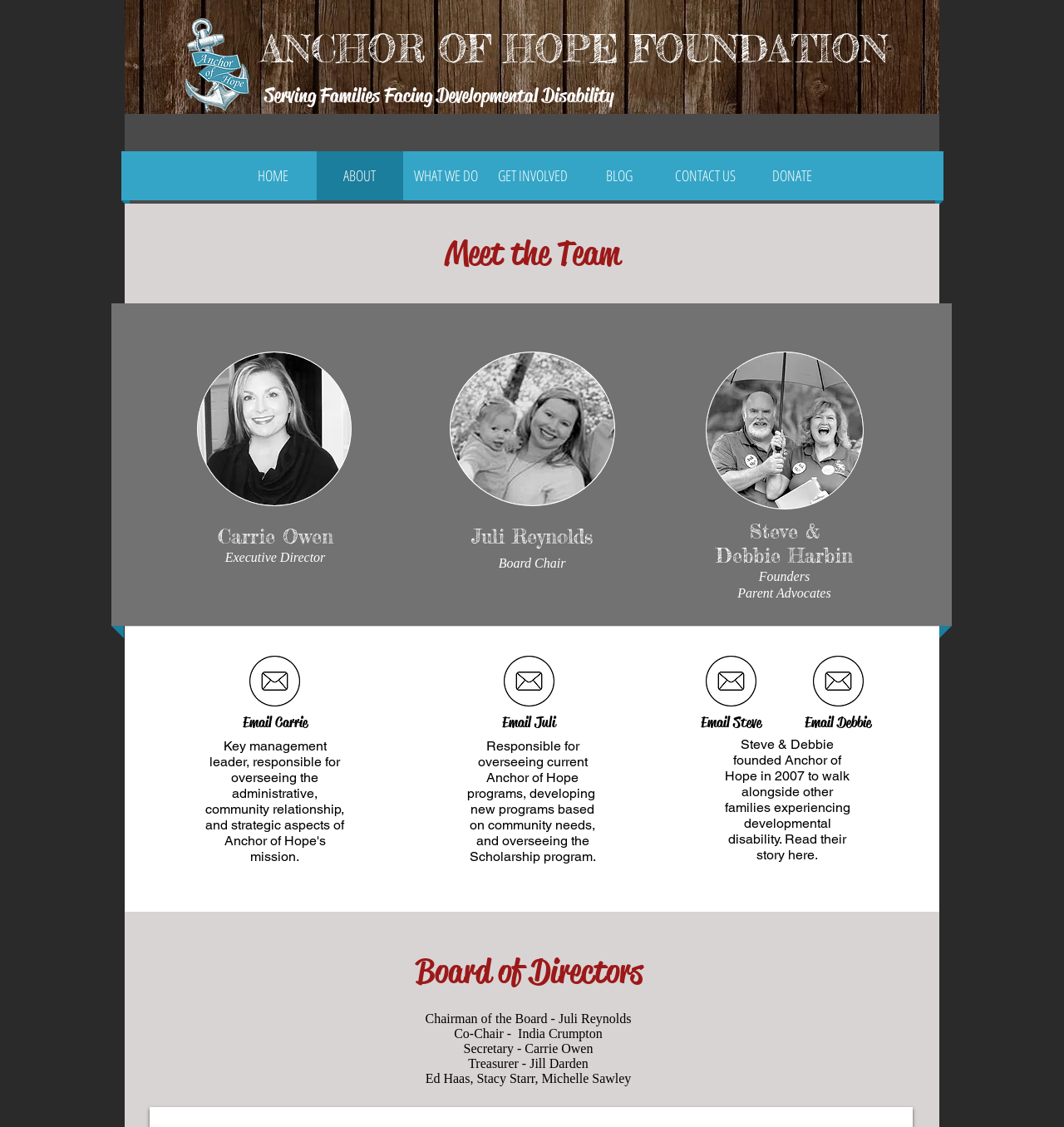How many members are in the Board of Directors?
Please answer the question as detailed as possible.

The webpage lists the members of the Board of Directors, which includes Juli Reynolds, India Crumpton, Carrie Owen, Jill Darden, Ed Haas, Stacy Starr, and Michelle Sawley, making a total of 7 members.